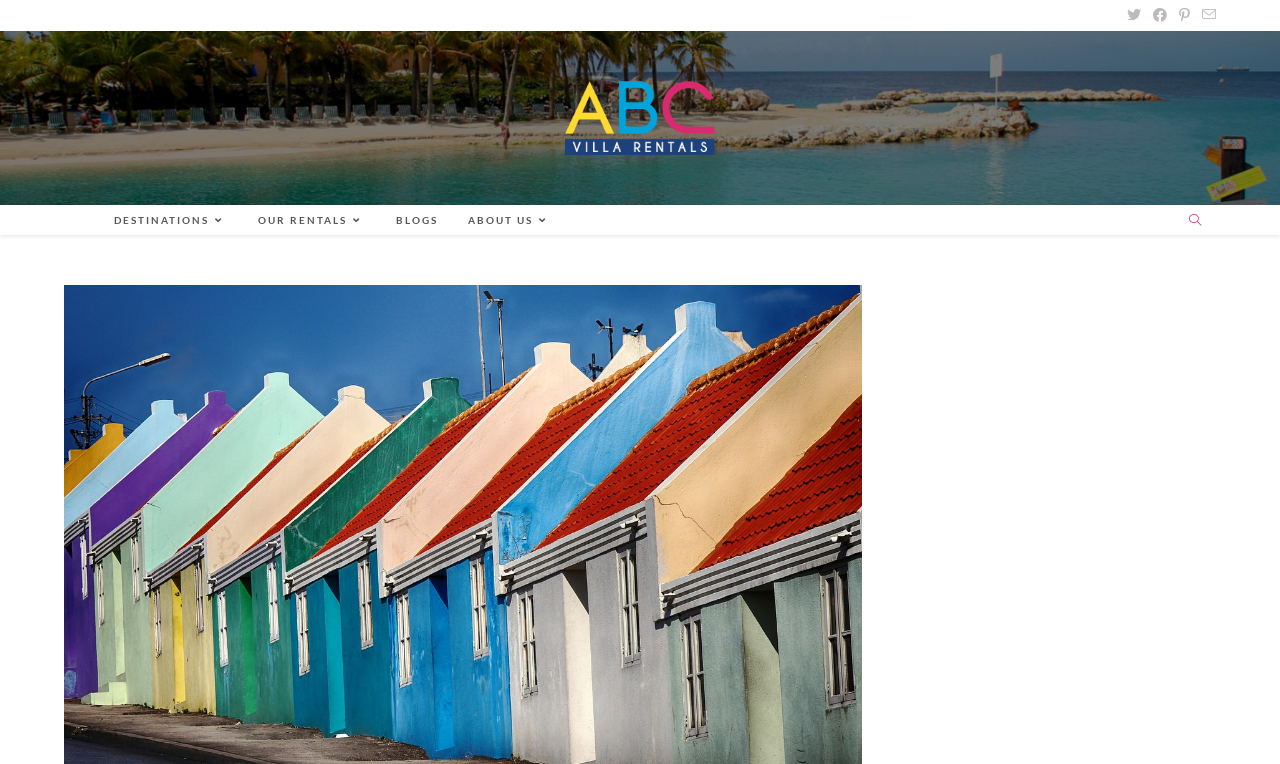What is the purpose of the search function?
Using the image, respond with a single word or phrase.

Search website